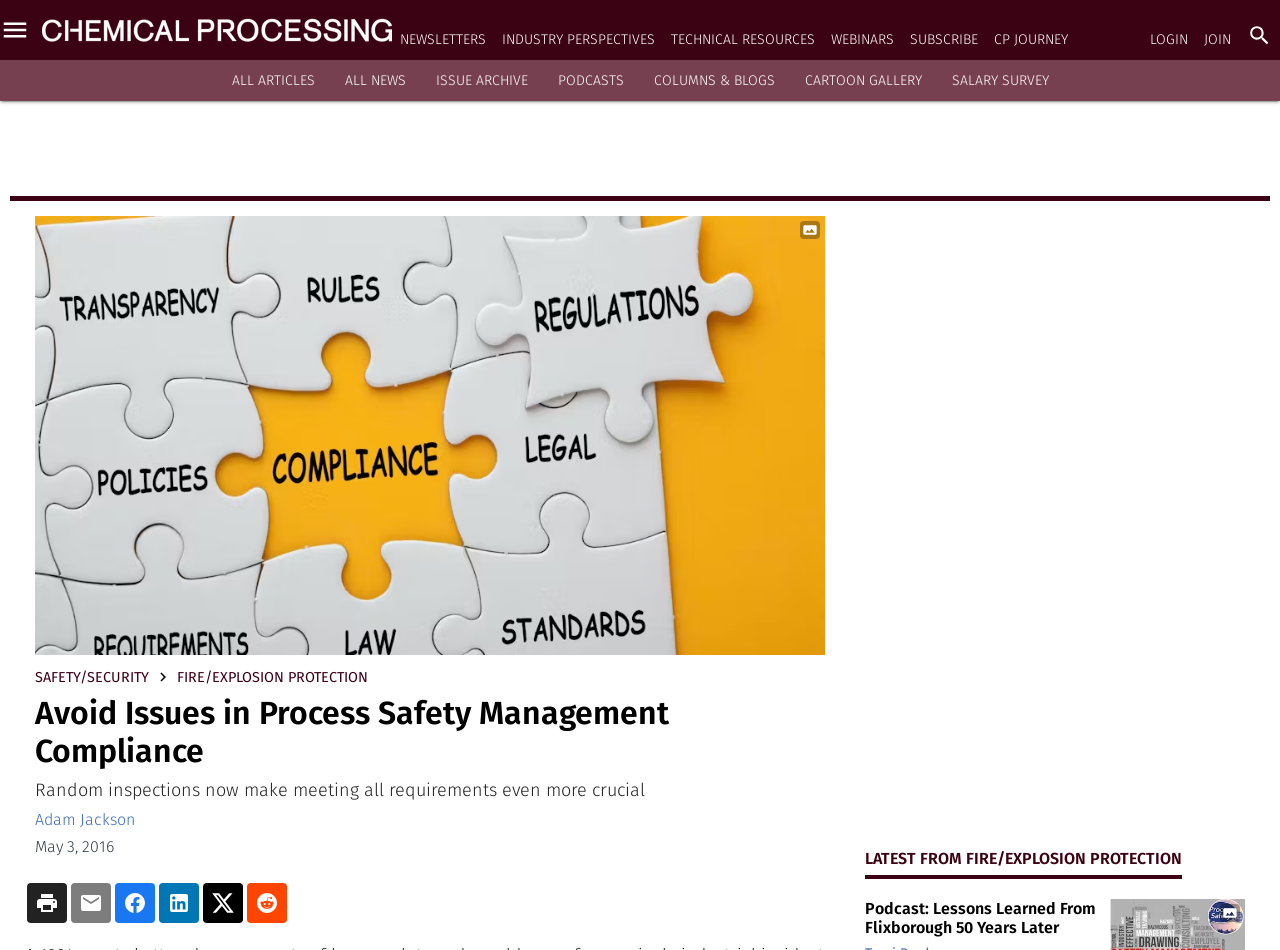Please identify the coordinates of the bounding box for the clickable region that will accomplish this instruction: "Click on the 'Automation & IT' link".

[0.0, 0.144, 0.025, 0.18]